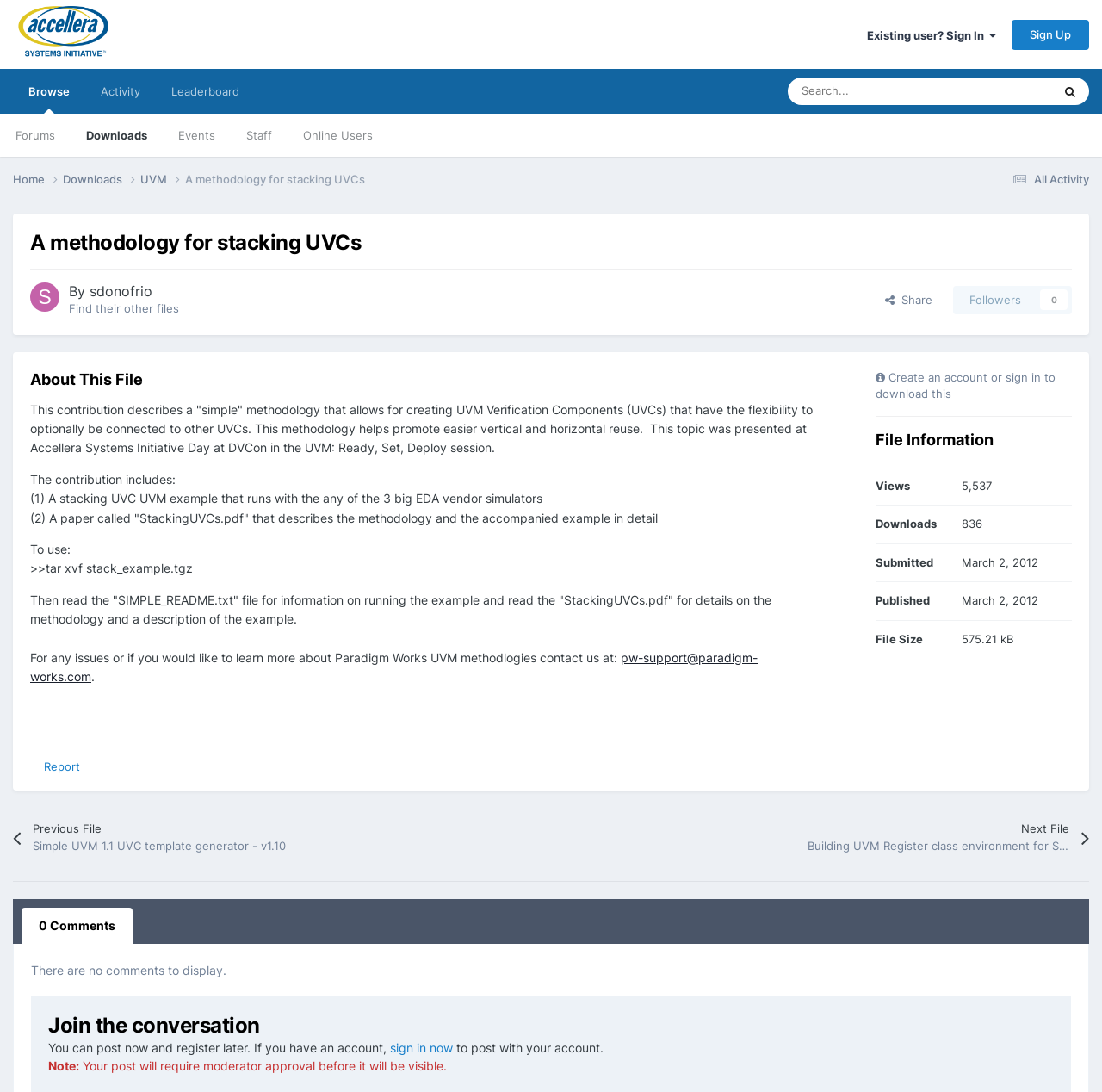Provide the bounding box coordinates of the area you need to click to execute the following instruction: "View file information".

[0.795, 0.339, 0.958, 0.367]